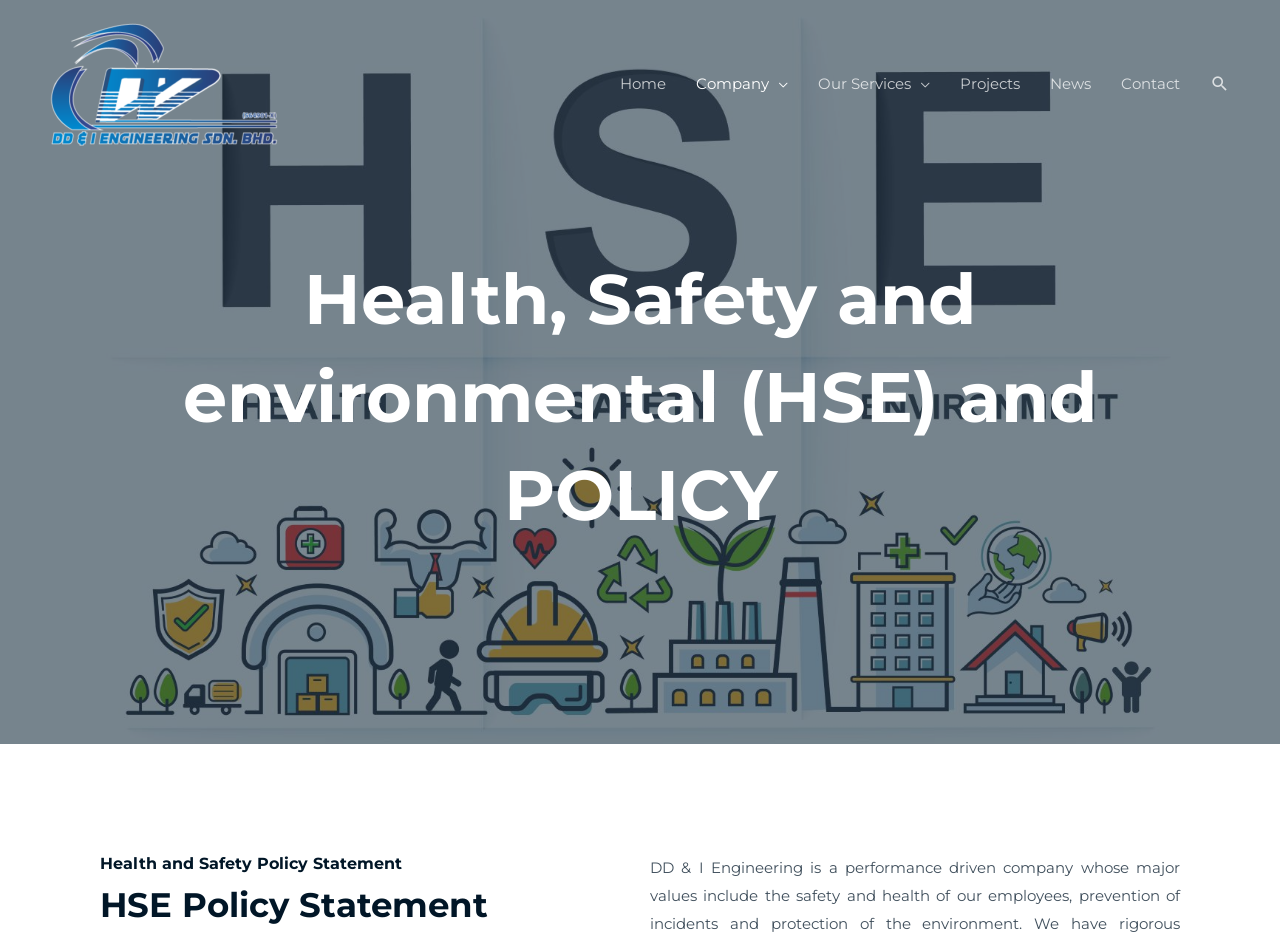Generate a comprehensive description of the webpage.

The webpage is about DD & I Engineering, a performance-driven company that prioritizes the safety and health of its employees, as well as the prevention of incidents. 

At the top-left corner, there is a logo of DDNI Engineering Painting Blasting, accompanied by a link to the company's homepage. 

To the right of the logo, there is a site navigation menu that spans across the top of the page, containing links to various sections, including Home, Company, Our Services, Projects, News, and Contact. 

Below the navigation menu, there is a prominent heading that reads "Health, Safety and Environmental (HSE) and POLICY", which takes up a significant portion of the page. 

Further down, there are two more headings, "Health and Safety Policy Statement" and "HSE Policy Statement", which are positioned below the main heading and are aligned to the left side of the page.